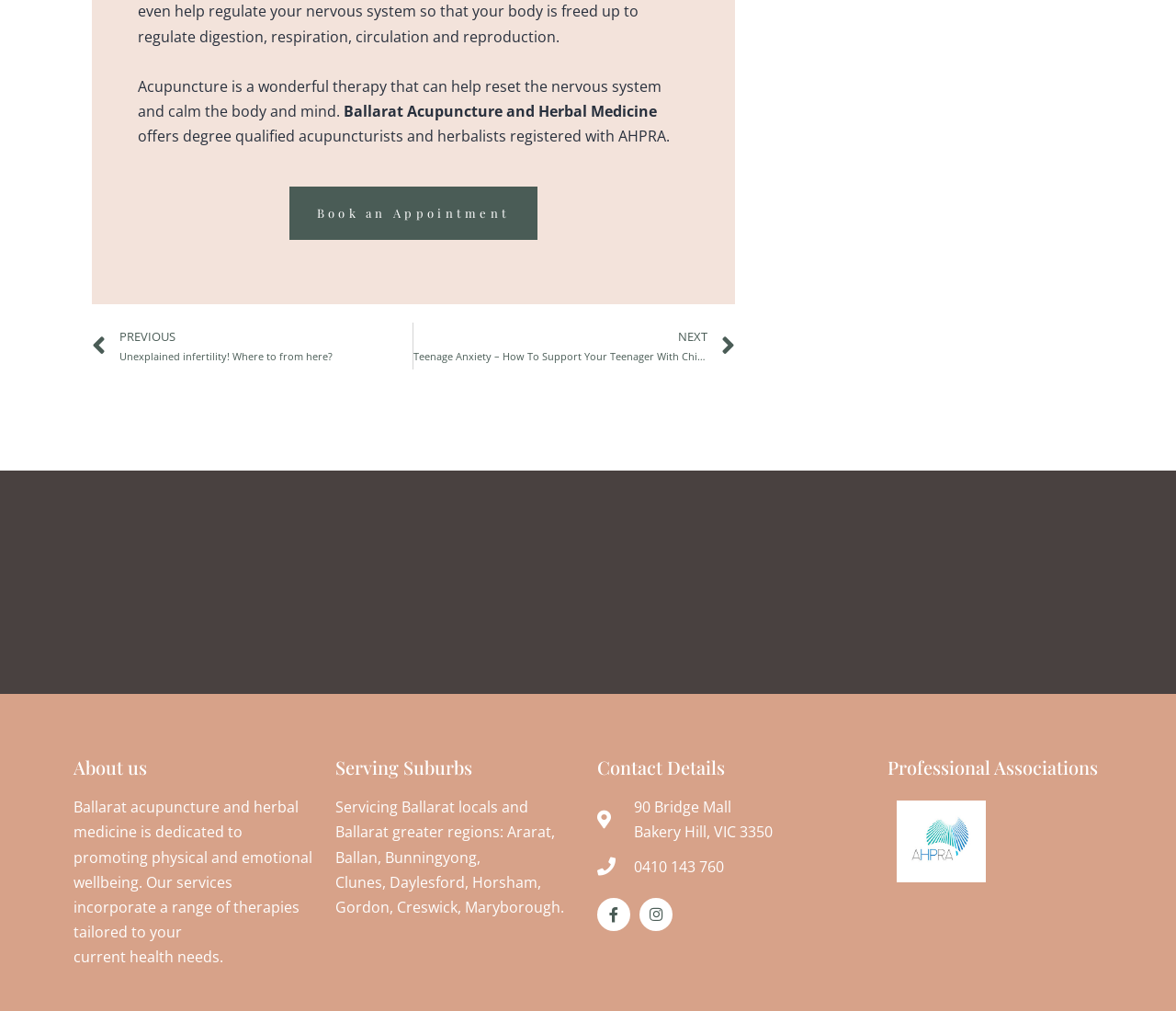What is the name of the clinic?
From the details in the image, answer the question comprehensively.

The name of the clinic can be found in the static text element 'Ballarat Acupuncture and Herbal Medicine' located at the top of the webpage, which suggests that it is the title of the clinic.